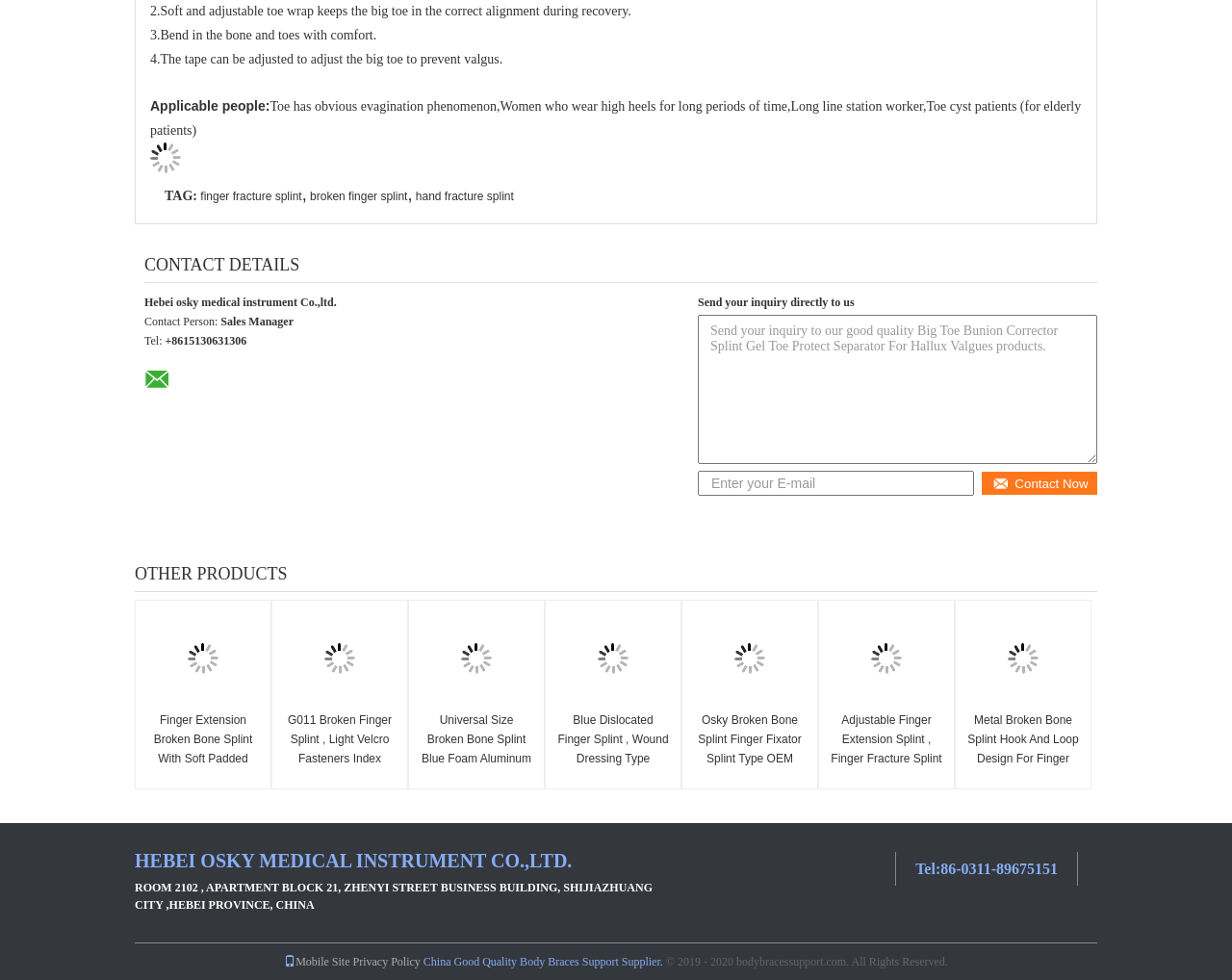What is the function of the 'Contact Now' button?
Answer the question with a detailed and thorough explanation.

The 'Contact Now' button is a call-to-action that allows users to send an inquiry directly to the company, Hebei osky medical instrument Co.,ltd., regarding their products, including the big toe bunion corrector splint.